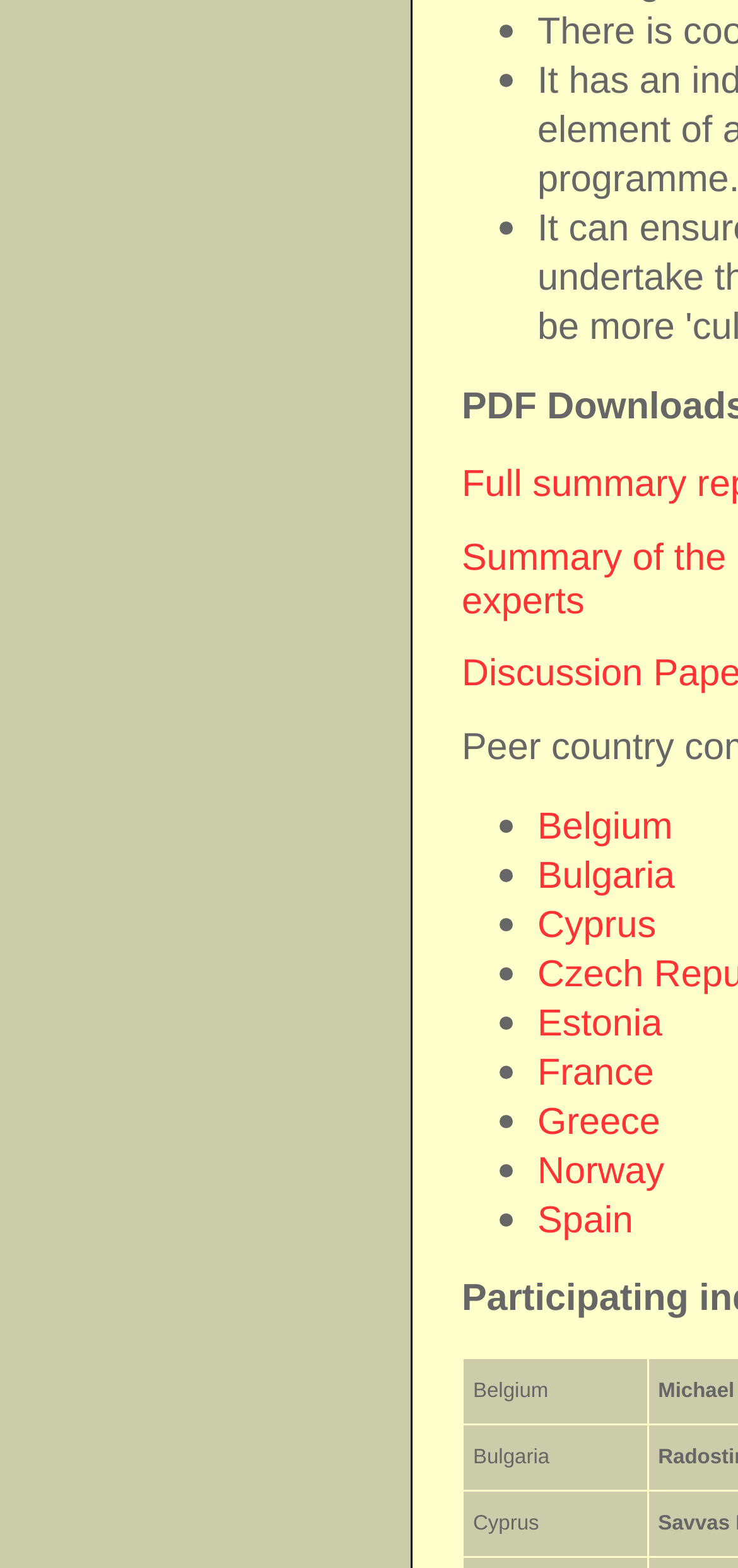Please specify the bounding box coordinates of the area that should be clicked to accomplish the following instruction: "Choose Cyprus". The coordinates should consist of four float numbers between 0 and 1, i.e., [left, top, right, bottom].

[0.728, 0.576, 0.889, 0.603]